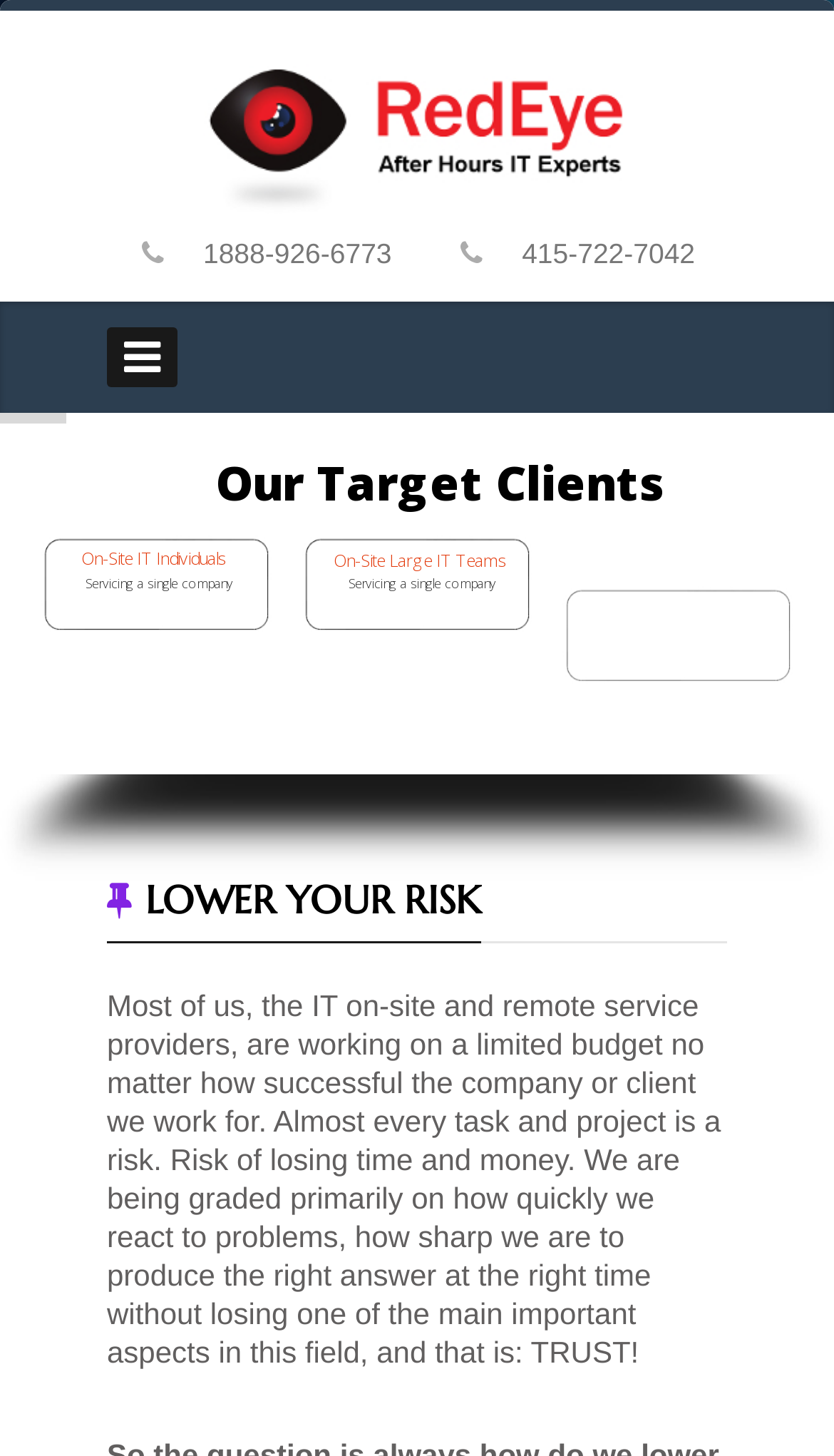Determine the bounding box for the HTML element described here: "415-722-7042". The coordinates should be given as [left, top, right, bottom] with each number being a float between 0 and 1.

[0.626, 0.163, 0.833, 0.185]